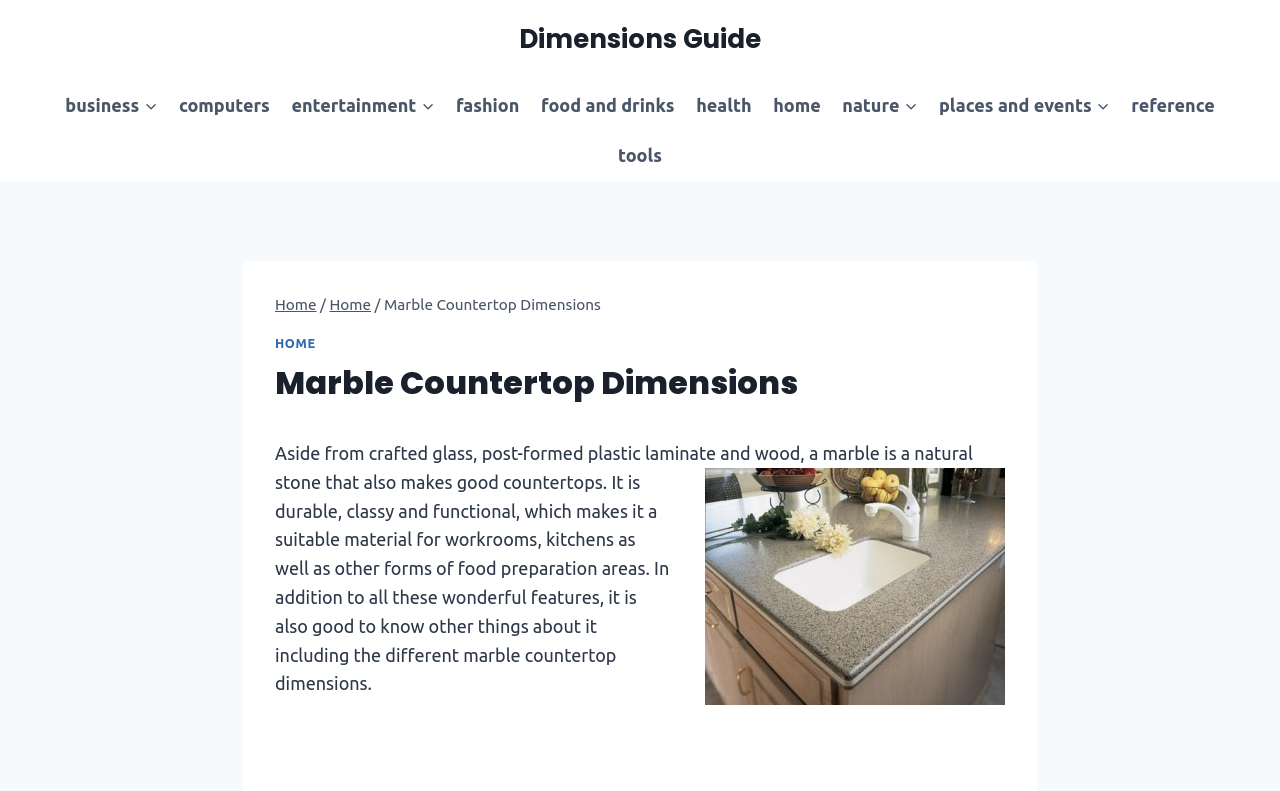Please provide a brief answer to the following inquiry using a single word or phrase:
What type of material is suitable for workrooms and kitchens?

Marble